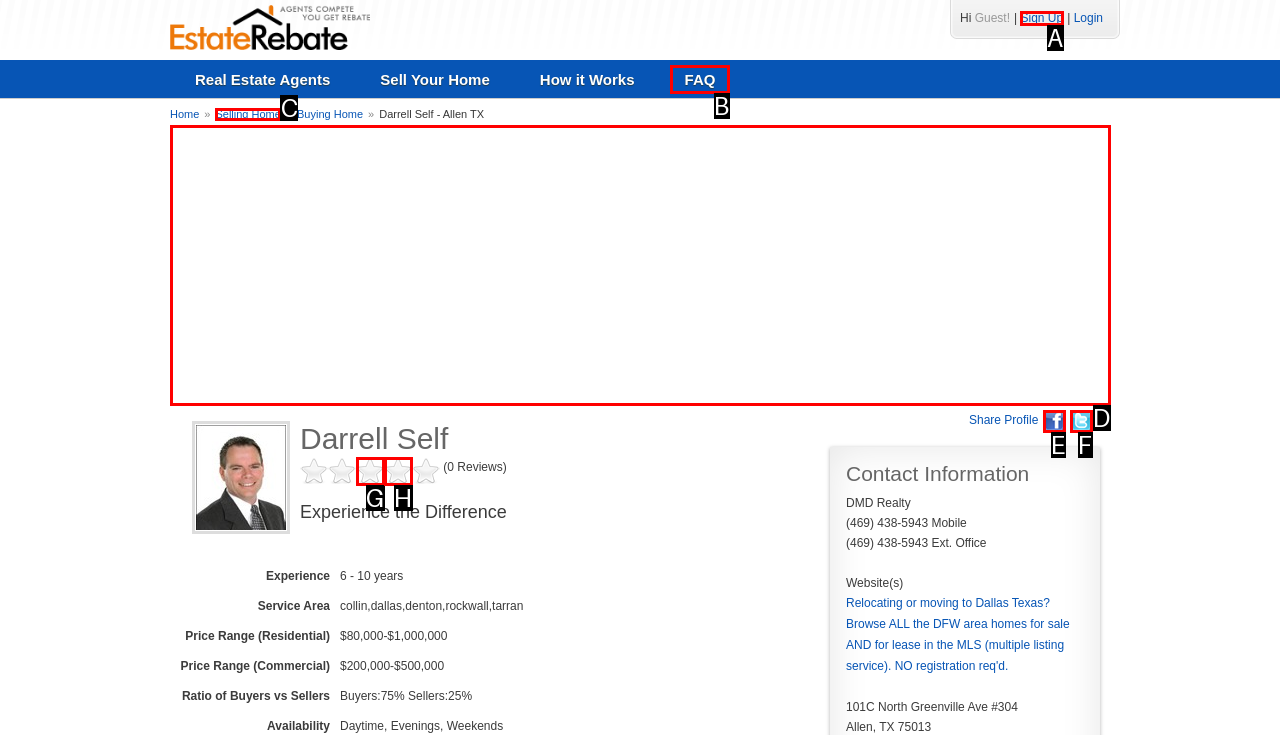Tell me which one HTML element best matches the description: 5
Answer with the option's letter from the given choices directly.

G